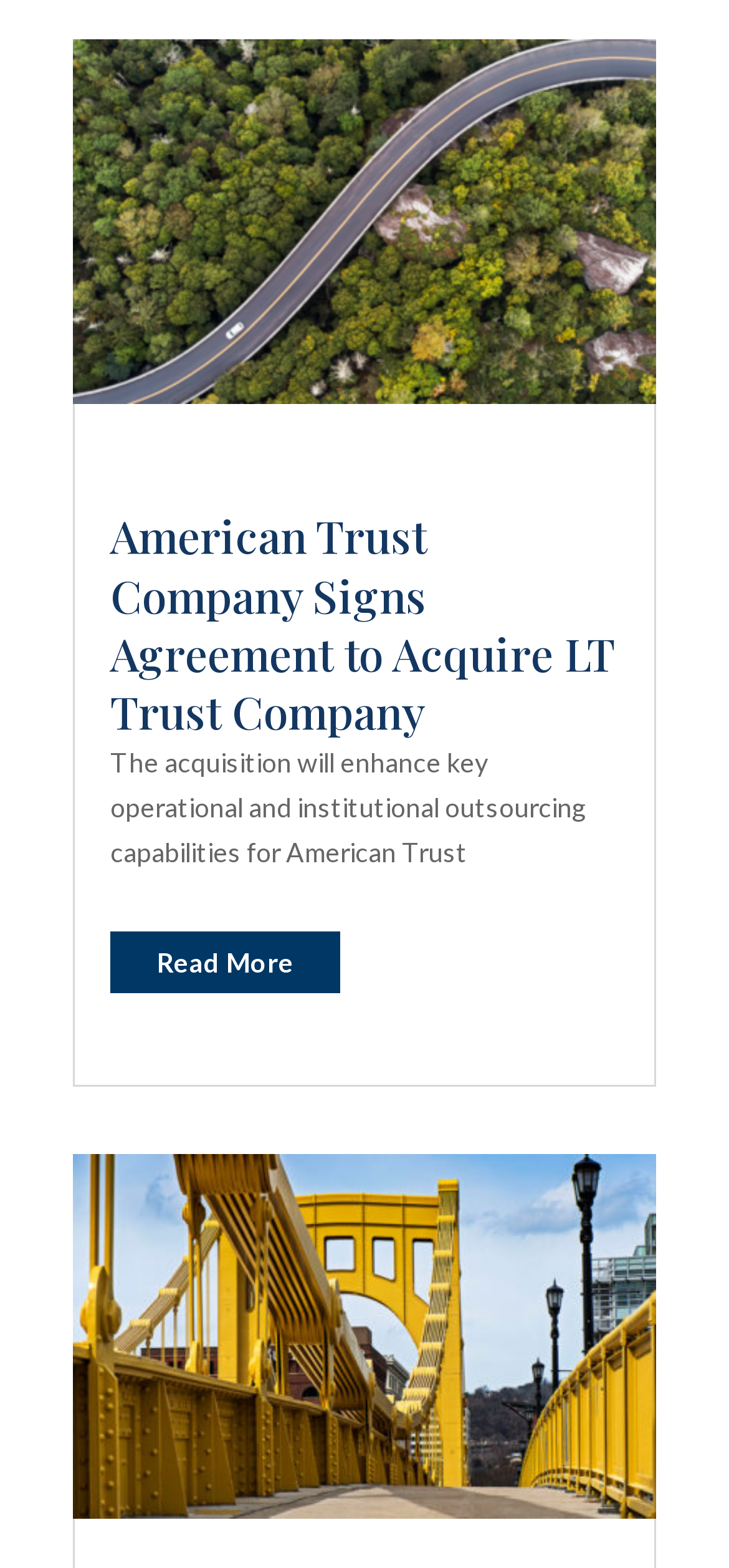How many news articles are on this page?
Please give a detailed and thorough answer to the question, covering all relevant points.

I counted the number of article headings and links on the page, and there are two distinct news articles.